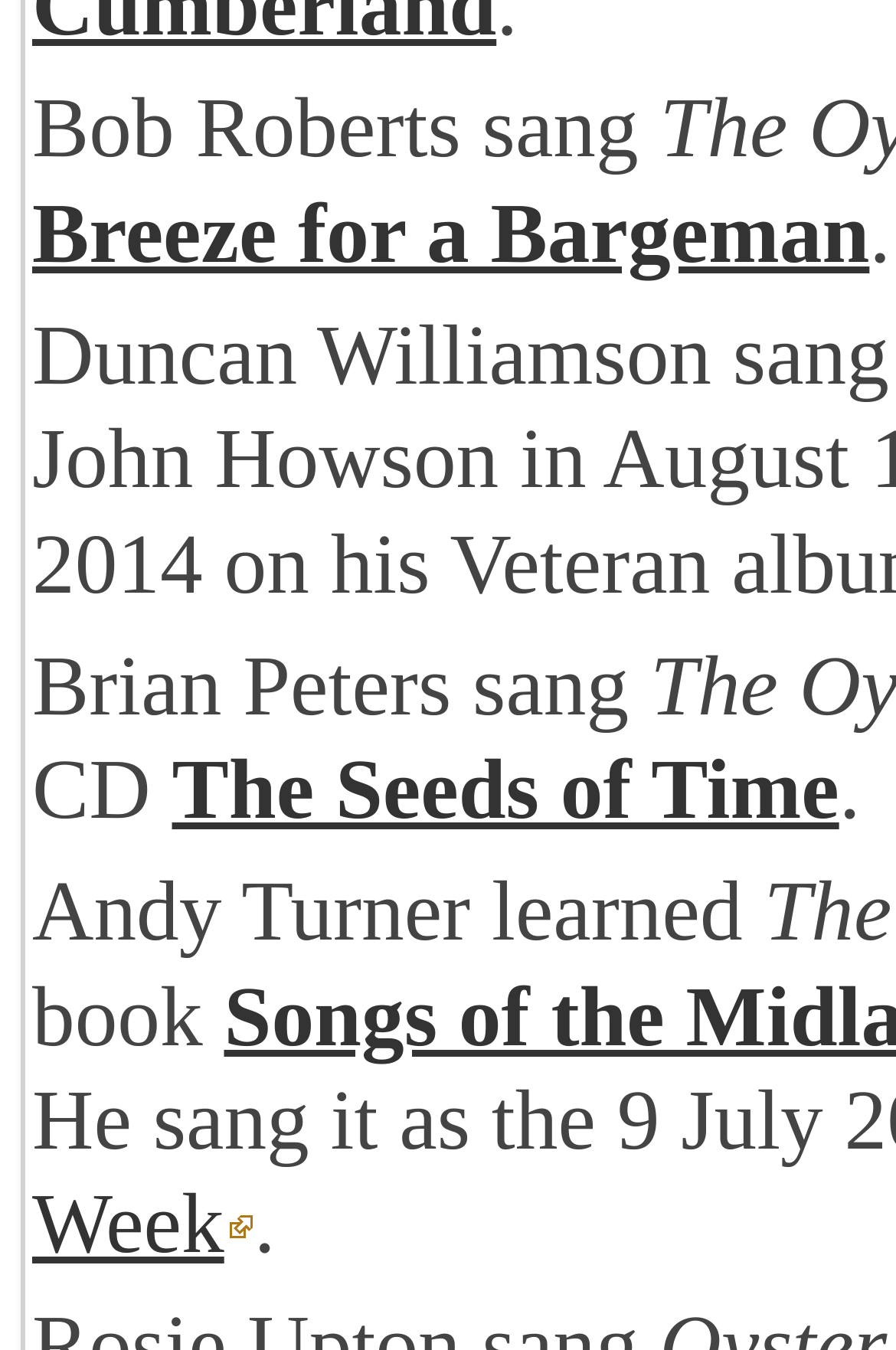What is the name of the person who sang 'Breeze for a Bargeman'?
Using the visual information, respond with a single word or phrase.

Bob Roberts